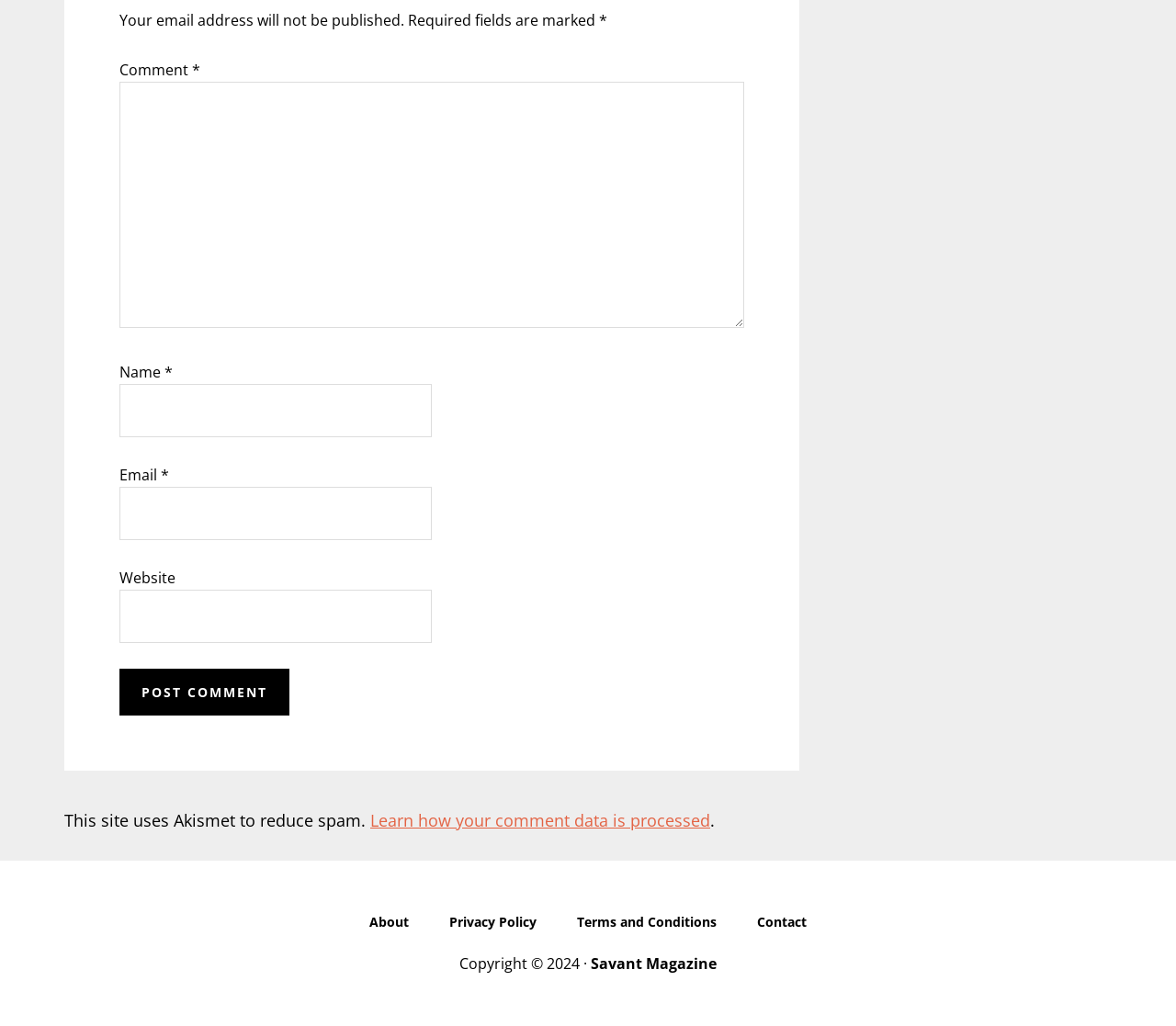Determine the coordinates of the bounding box for the clickable area needed to execute this instruction: "View 'Custom T Shirt Singapore'".

None